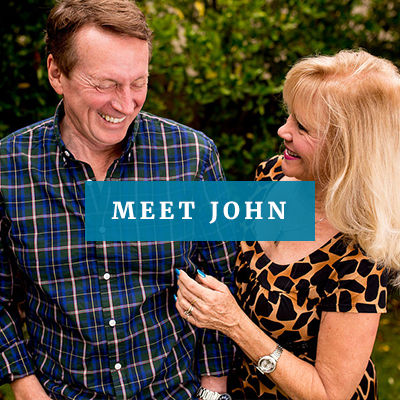Describe the image with as much detail as possible.

The image captures a warm and joyful moment between two individuals, likely highlighting a personal connection. The man, dressed in a blue and green plaid shirt, shares a genuine smile as he interacts with a woman beside him. She is elegantly attired in a leopard-print top and is playfully reaching towards him, showcasing a lighthearted exchange. Set against a lush green backdrop, this candid scene emanates a sense of friendship and camaraderie. Overlayed in an eye-catching blue box is the phrase “MEET JOHN,” suggesting that this image serves to introduce or celebrate his character. This vibrant composition reflects themes of joy and connection in relationships, inviting viewers to engage with the story behind the individuals depicted.